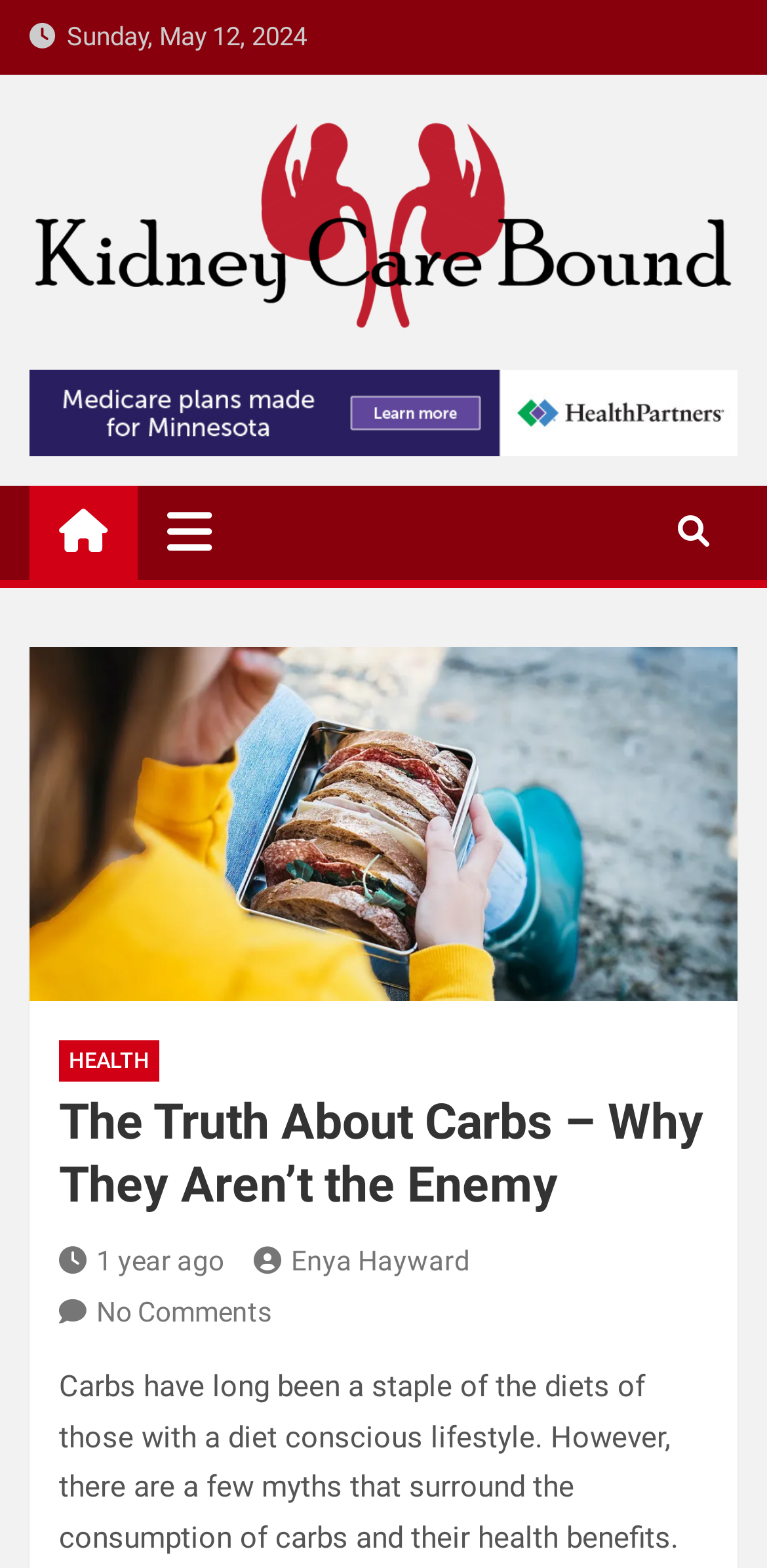Please identify the bounding box coordinates of the area I need to click to accomplish the following instruction: "Click the 'HEALTH' link".

[0.077, 0.663, 0.208, 0.689]